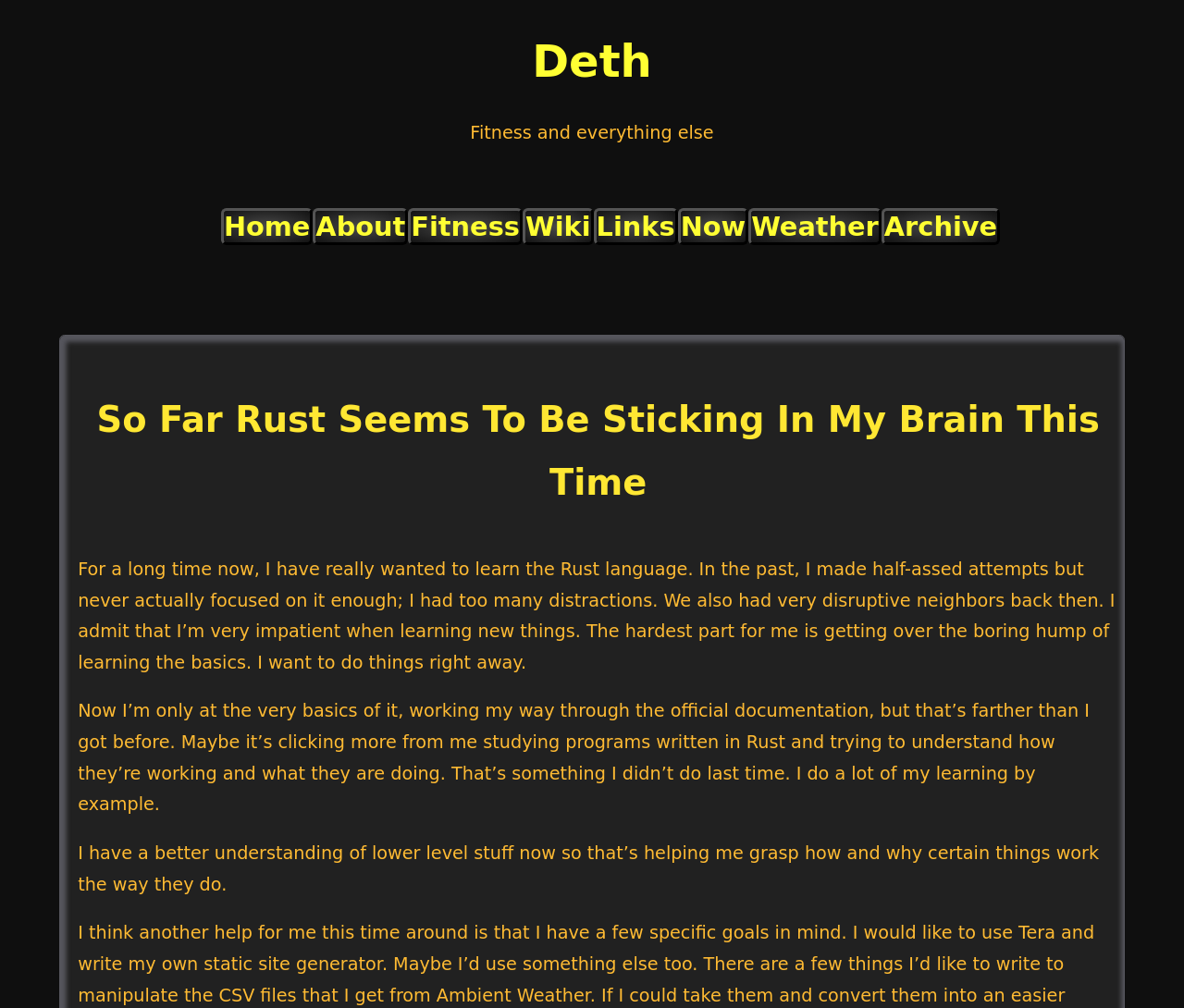Describe the webpage in detail, including text, images, and layout.

The webpage appears to be a personal blog post about the author's experience learning the Rust programming language. At the top, there is a heading that reads "Deth" which is also a link. Below this, there is a static text that says "Fitness and everything else". 

On the top right, there is a primary navigation menu with 7 links: "Home", "About", "Fitness", "Wiki", "Links", "Now", and "Archive". 

Below the navigation menu, there is a header that contains the title of the blog post "So Far Rust Seems To Be Sticking In My Brain This Time". 

The main content of the blog post is divided into three paragraphs. The first paragraph explains the author's past attempts to learn Rust and the challenges they faced. The second paragraph describes the author's current progress in learning Rust, including working through the official documentation and studying programs written in Rust. The third paragraph mentions the author's improved understanding of lower-level concepts and how it helps them grasp certain aspects of Rust.

Overall, the webpage has a simple layout with a clear hierarchy of headings and paragraphs, making it easy to follow the author's narrative.